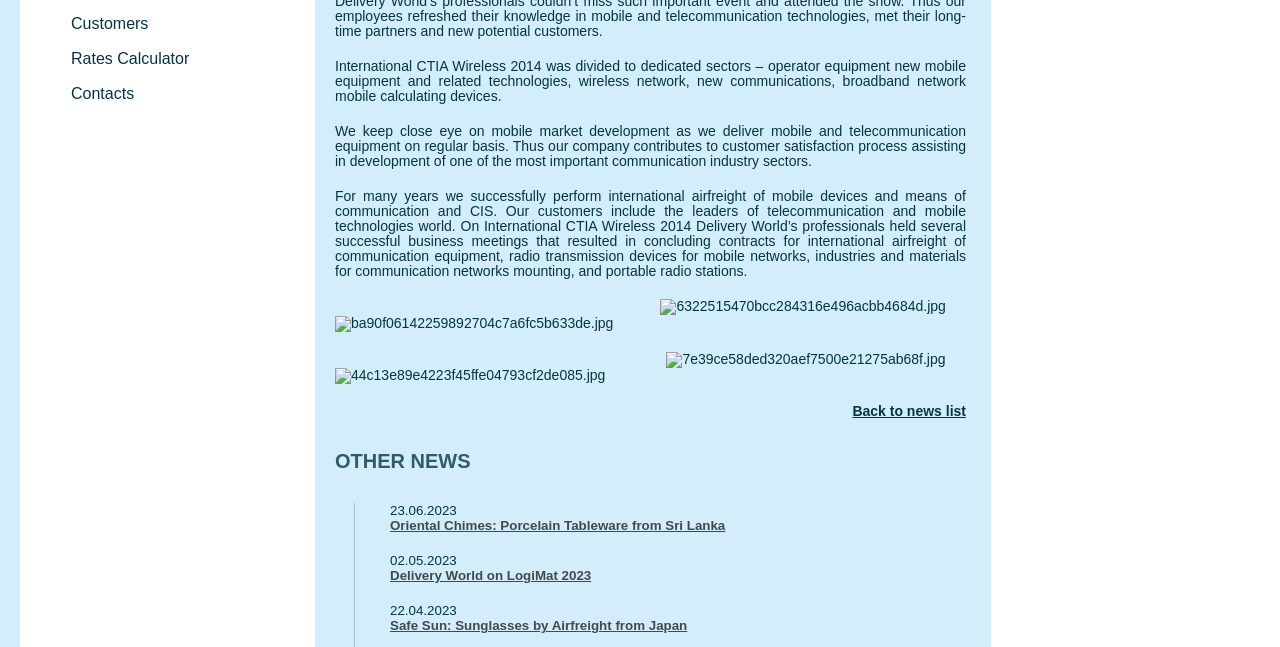Using the description: "Copyright", identify the bounding box of the corresponding UI element in the screenshot.

None